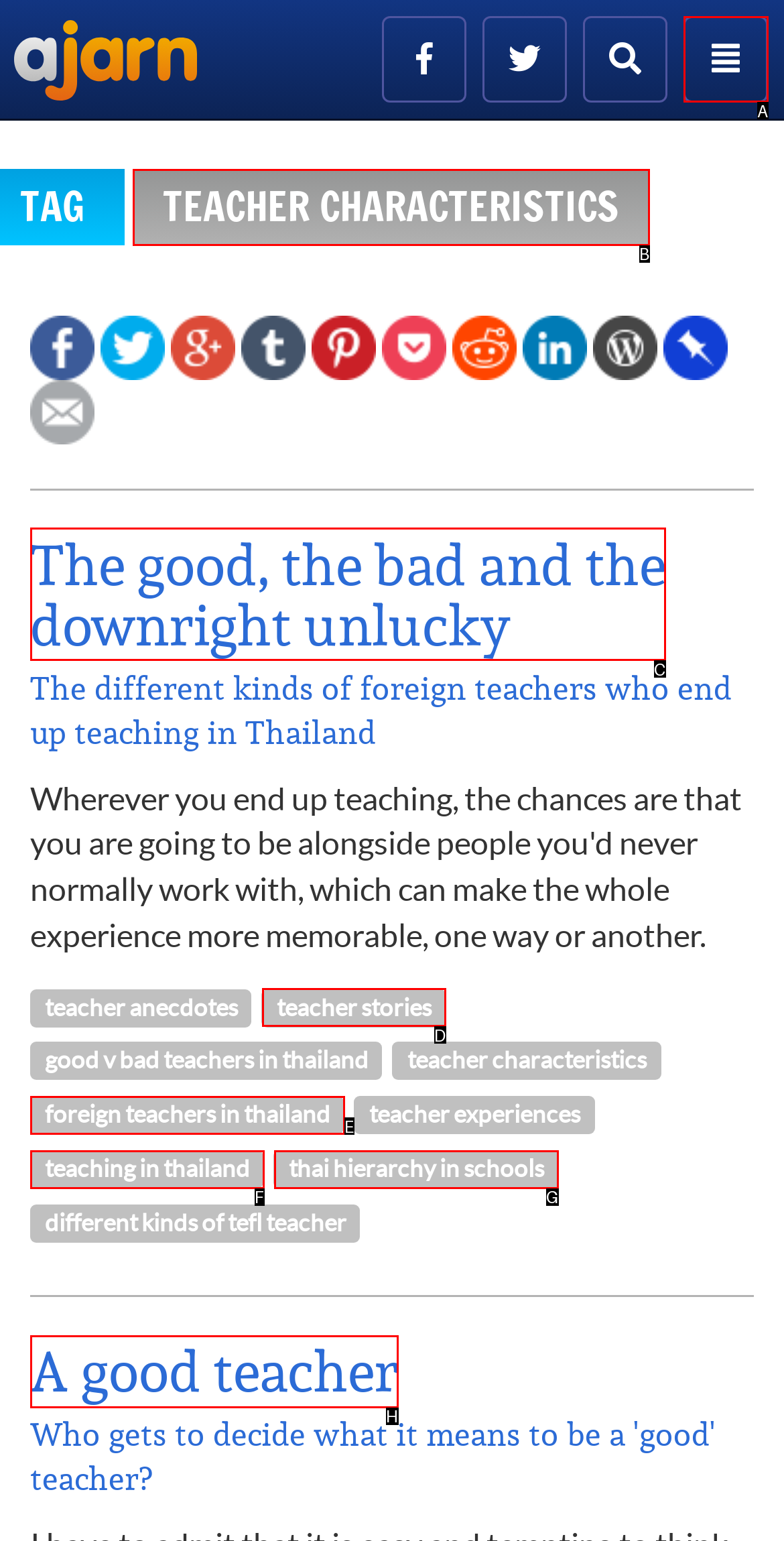Choose the option that best matches the element: teaching in thailand
Respond with the letter of the correct option.

F